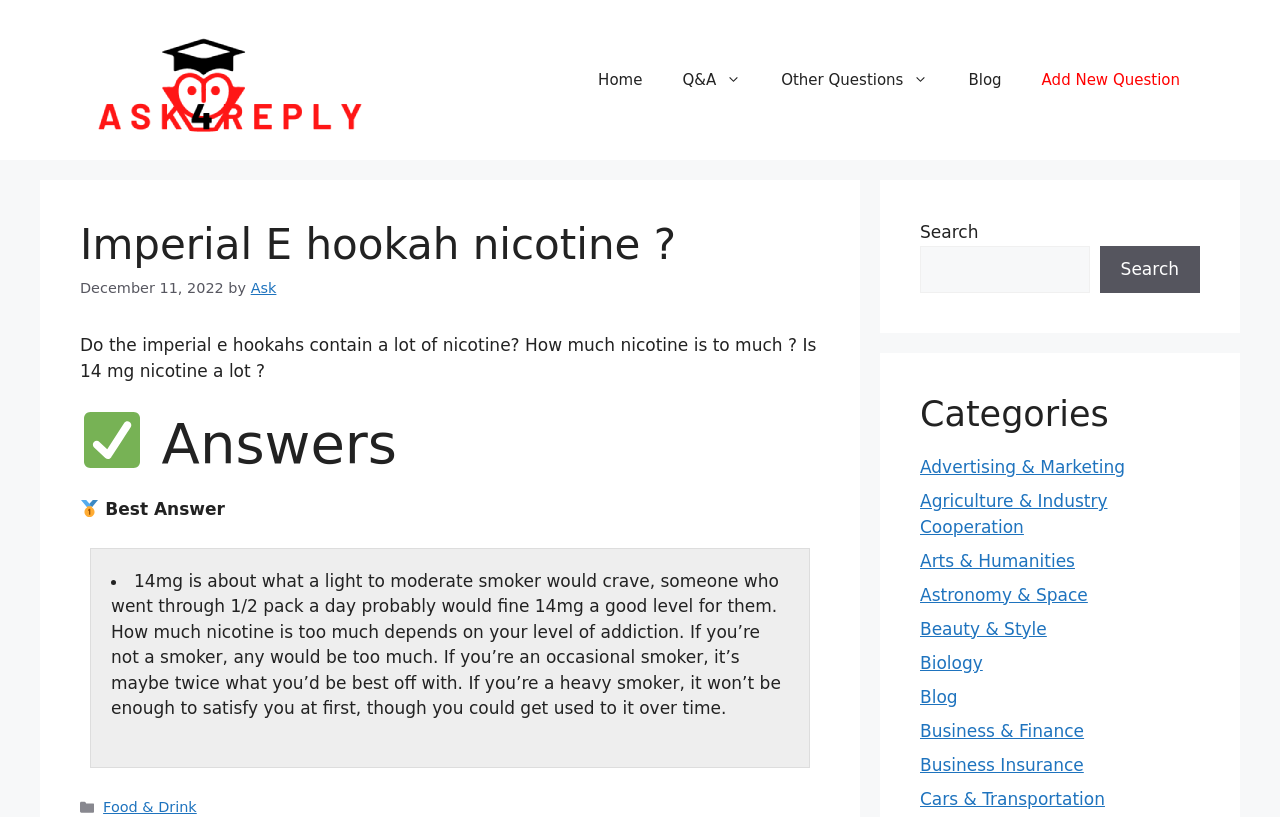Determine the bounding box coordinates of the section I need to click to execute the following instruction: "Click the 'Log in / Sign up' button". Provide the coordinates as four float numbers between 0 and 1, i.e., [left, top, right, bottom].

None